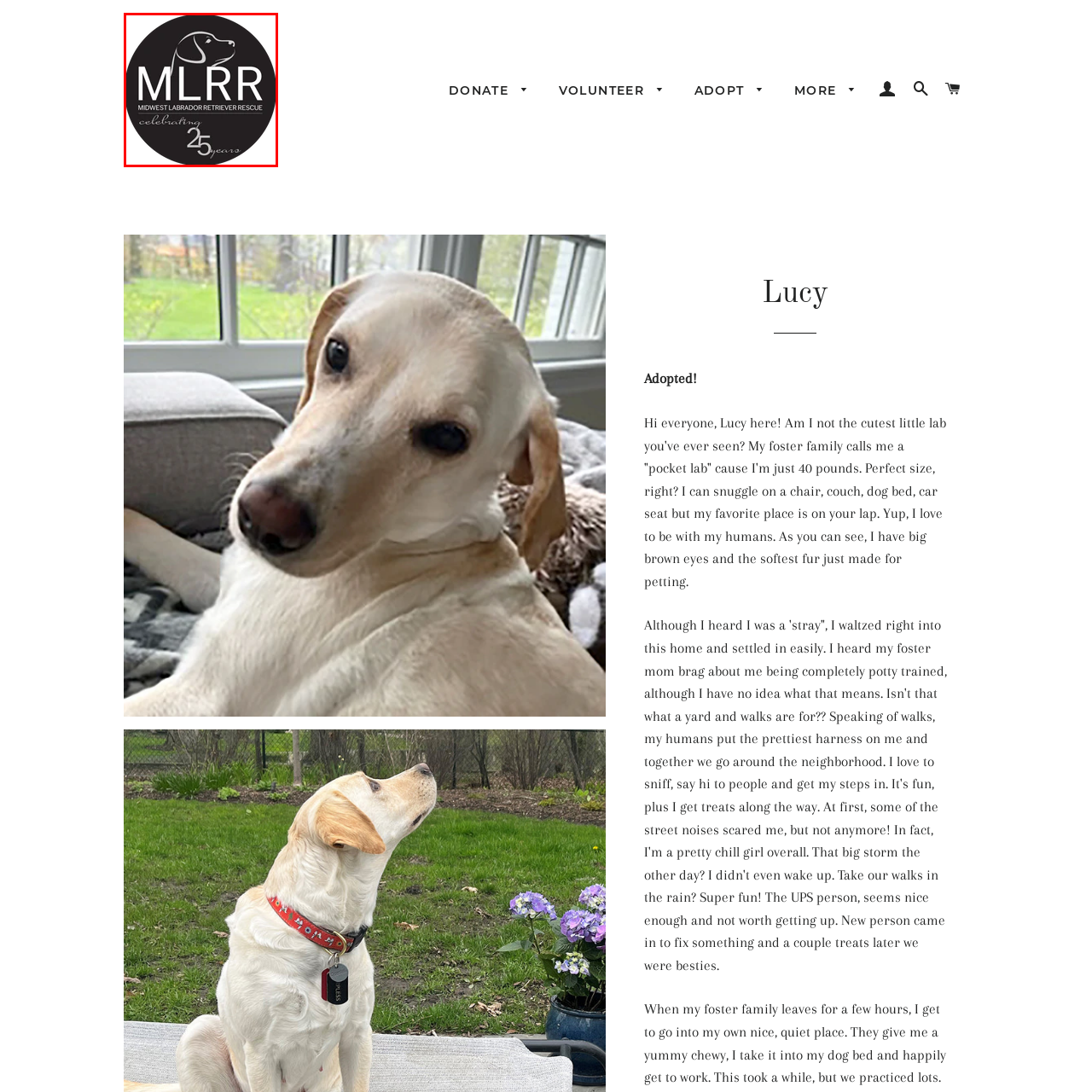Direct your attention to the red-outlined image and answer the question in a word or phrase: What is the milestone celebrated by the organization?

25 years